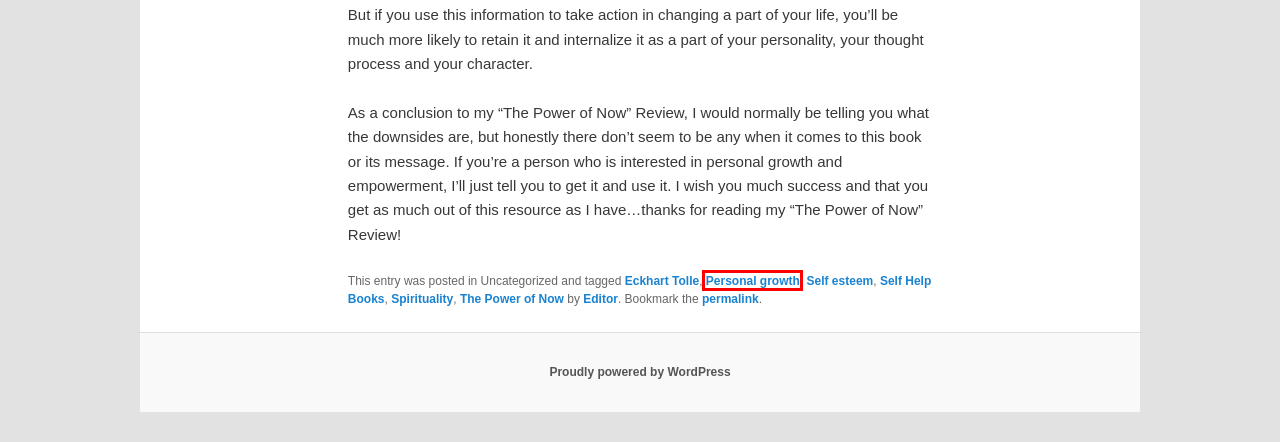Given a screenshot of a webpage with a red bounding box around a UI element, please identify the most appropriate webpage description that matches the new webpage after you click on the element. Here are the candidates:
A. Psychic Access Review
B. Personal growth | Psychic Access Review
C. Editor | Psychic Access Review
D. Spirituality | Psychic Access Review
E. Eckhart Tolle | Psychic Access Review
F. Self esteem | Psychic Access Review
G. Blog Tool, Publishing Platform, and CMS – WordPress.org
H. The Power of Now | Psychic Access Review

B